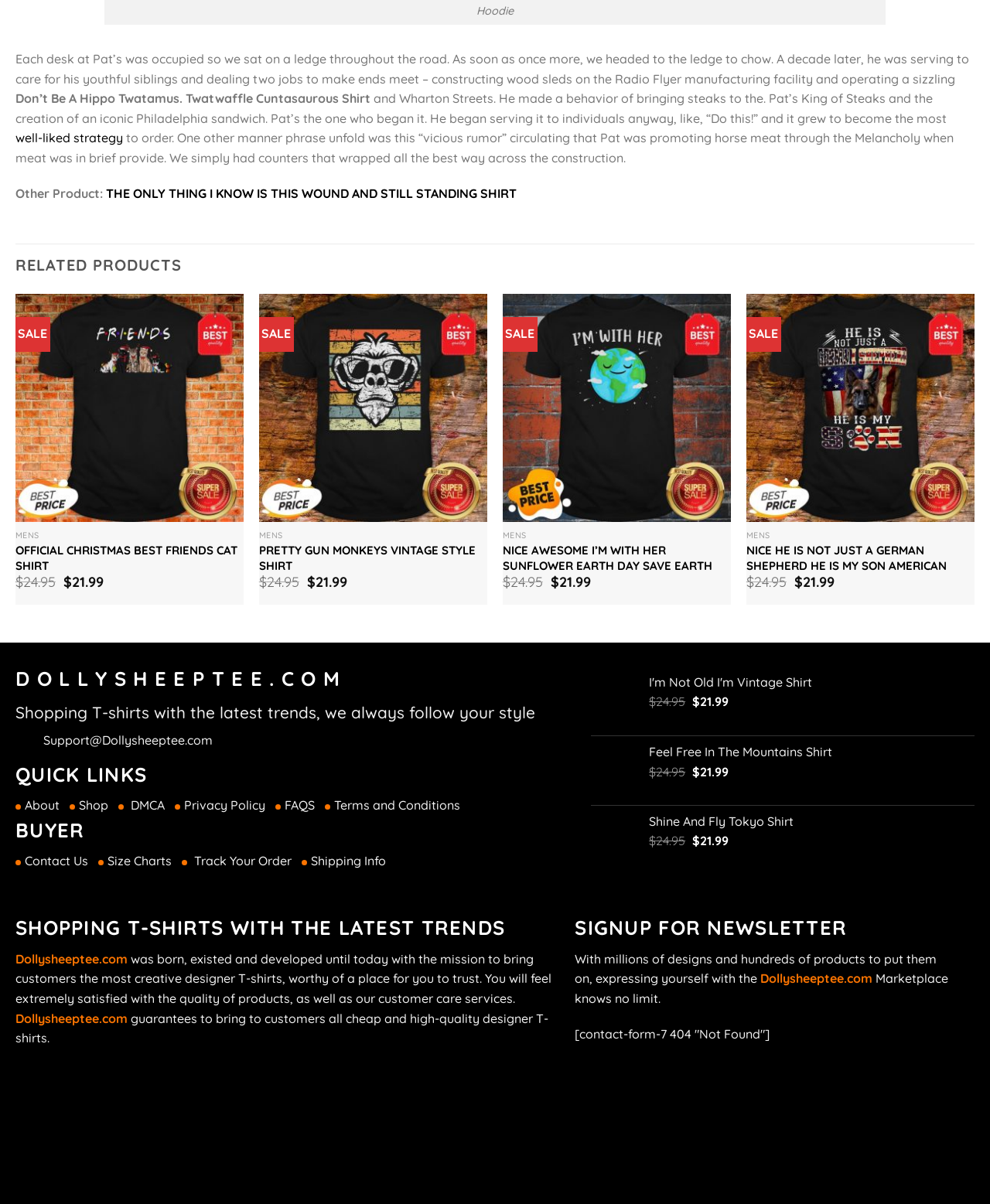Please specify the bounding box coordinates of the area that should be clicked to accomplish the following instruction: "View the 'RELATED PRODUCTS'". The coordinates should consist of four float numbers between 0 and 1, i.e., [left, top, right, bottom].

[0.016, 0.203, 0.984, 0.237]